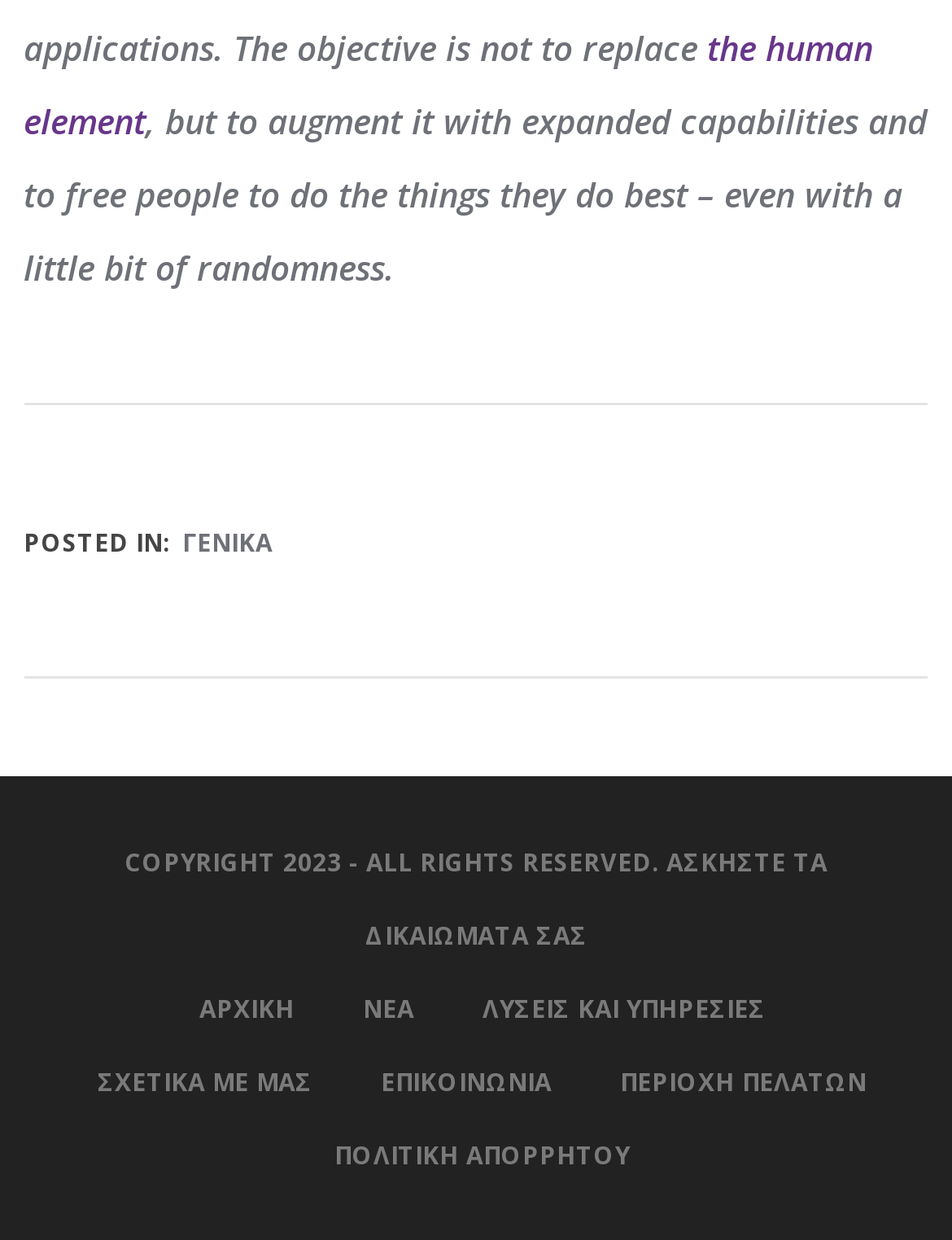What is the year of copyright?
Please craft a detailed and exhaustive response to the question.

The year of copyright can be determined by looking at the 'COPYRIGHT 2023 - ALL RIGHTS RESERVED.' text at the bottom of the webpage, which indicates that the copyright year is 2023.